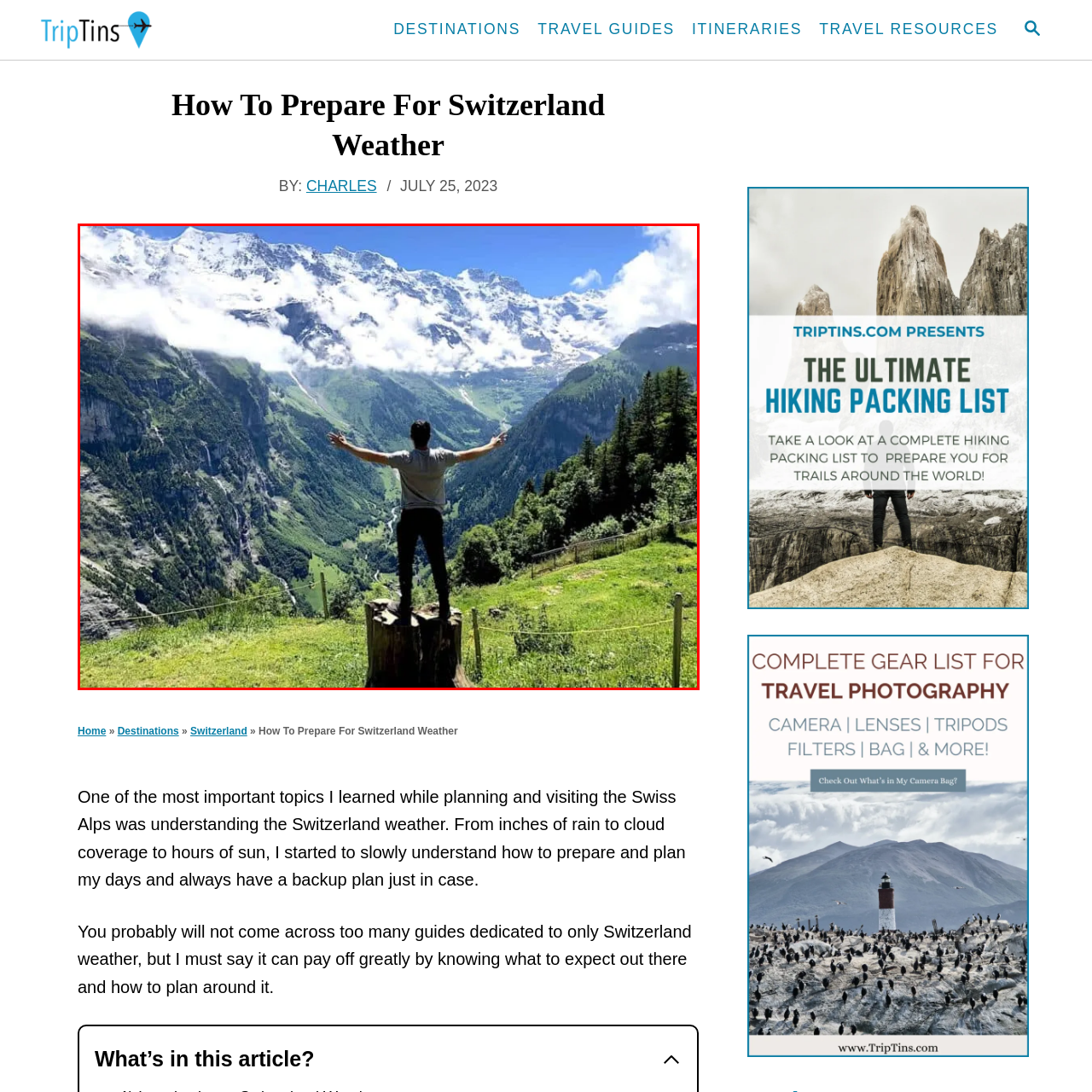What is partially shrouding the snow-capped peaks?
View the portion of the image encircled by the red bounding box and give a one-word or short phrase answer.

Fluffy white clouds